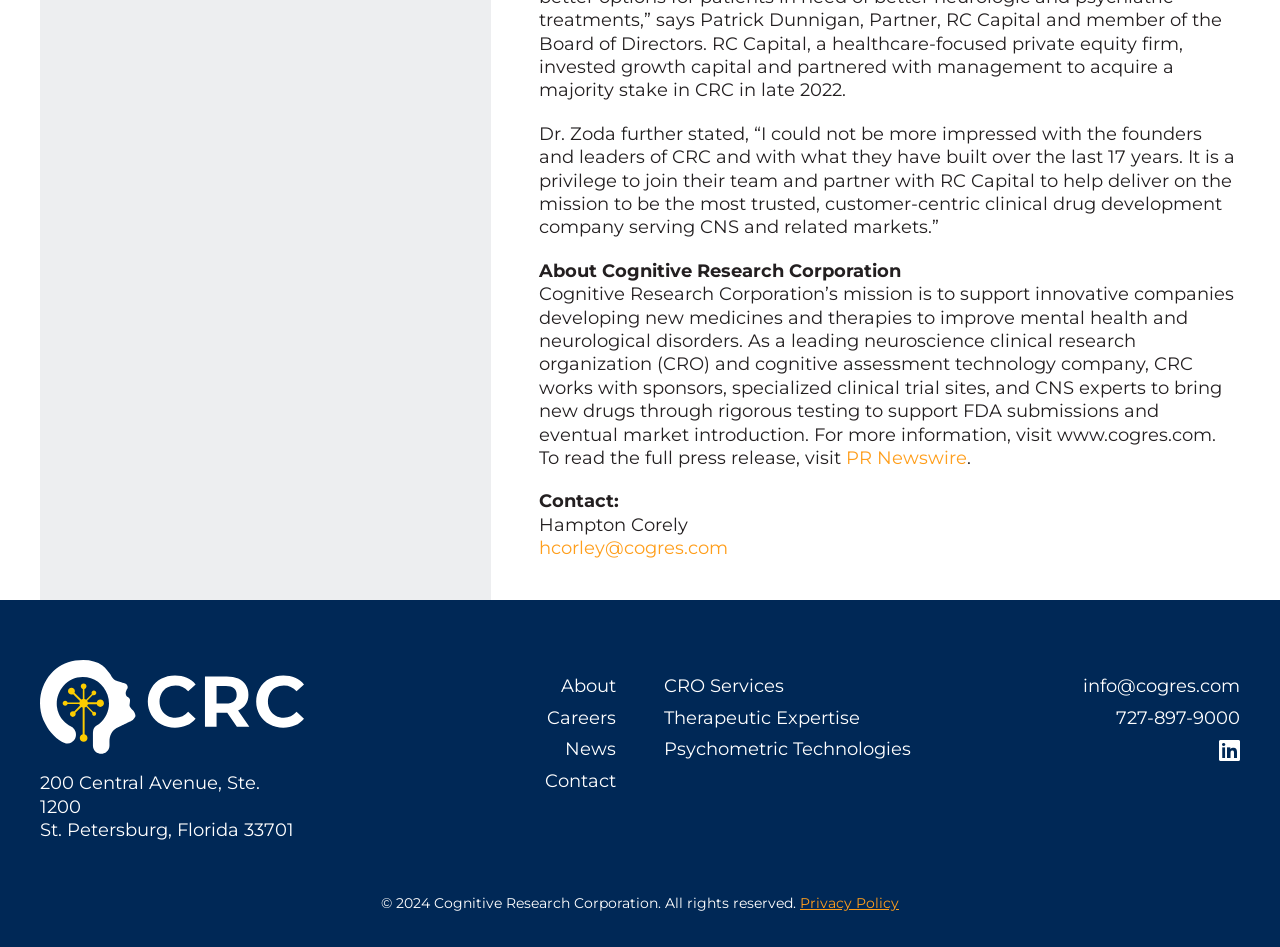Using floating point numbers between 0 and 1, provide the bounding box coordinates in the format (top-left x, top-left y, bottom-right x, bottom-right y). Locate the UI element described here: Careers

[0.427, 0.746, 0.481, 0.78]